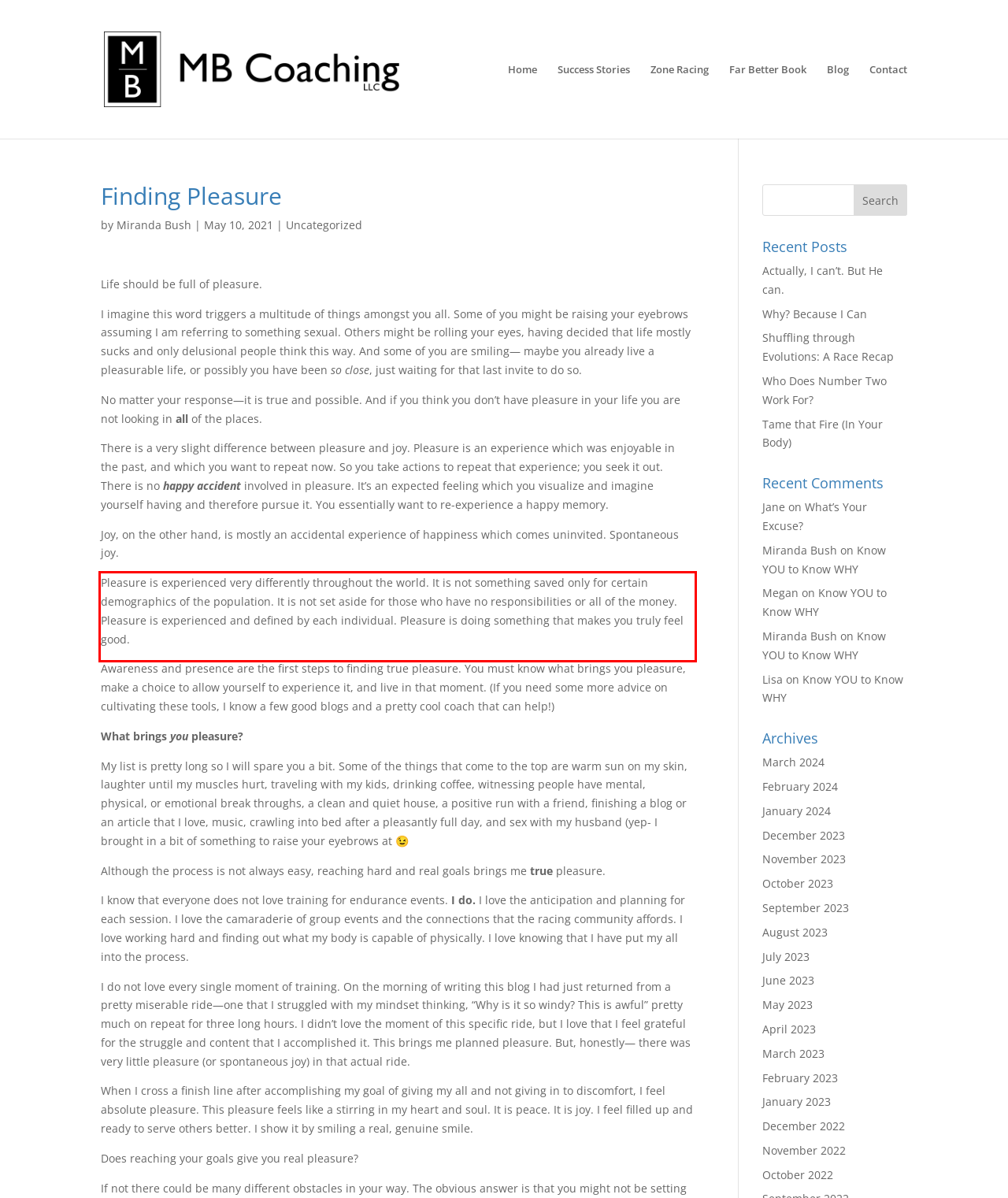Please use OCR to extract the text content from the red bounding box in the provided webpage screenshot.

Pleasure is experienced very differently throughout the world. It is not something saved only for certain demographics of the population. It is not set aside for those who have no responsibilities or all of the money. Pleasure is experienced and defined by each individual. Pleasure is doing something that makes you truly feel good.